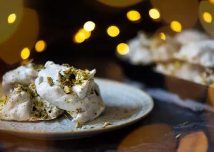Generate a detailed caption that describes the image.

The image showcases a beautifully arranged plate of meringues, delicately topped with crushed pistachios, offering a delightful contrast of textures. The soft, cloud-like meringues sit elegantly on a decorative plate, exuding a sense of indulgence. In the background, additional meringues can be seen, hinting at a generous serving. The warm glow of soft, blurred fairy lights adds a magical ambiance, enhancing the inviting and cozy atmosphere of the scene, perfect for a gathering or celebration. This visual captures the essence of sweetness and craftsmanship, making it a tempting treat for any dessert lover.